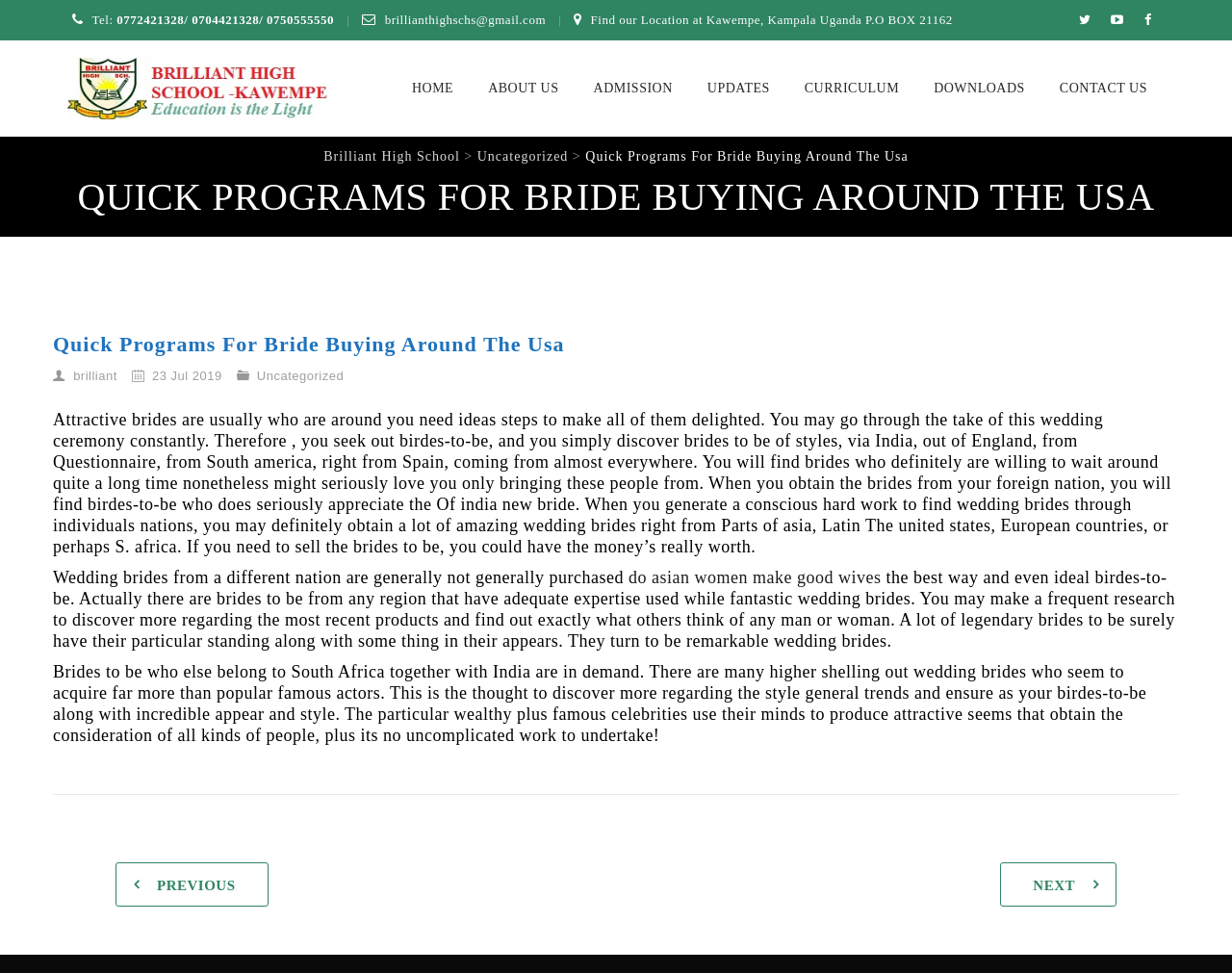What is the date of the article?
Respond with a short answer, either a single word or a phrase, based on the image.

23 Jul 2019